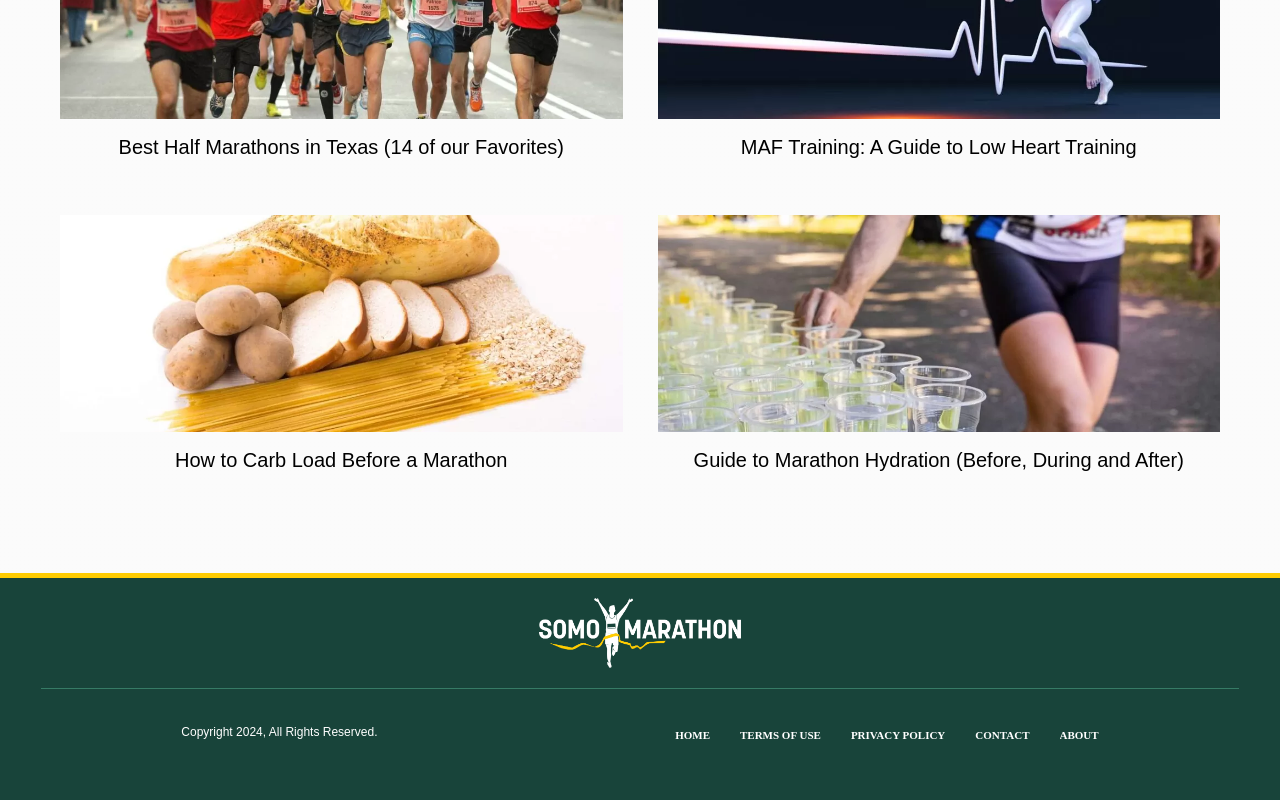Locate the bounding box coordinates of the area to click to fulfill this instruction: "Click on the link to learn about the best half marathons in Texas". The bounding box should be presented as four float numbers between 0 and 1, in the order [left, top, right, bottom].

[0.093, 0.17, 0.441, 0.198]